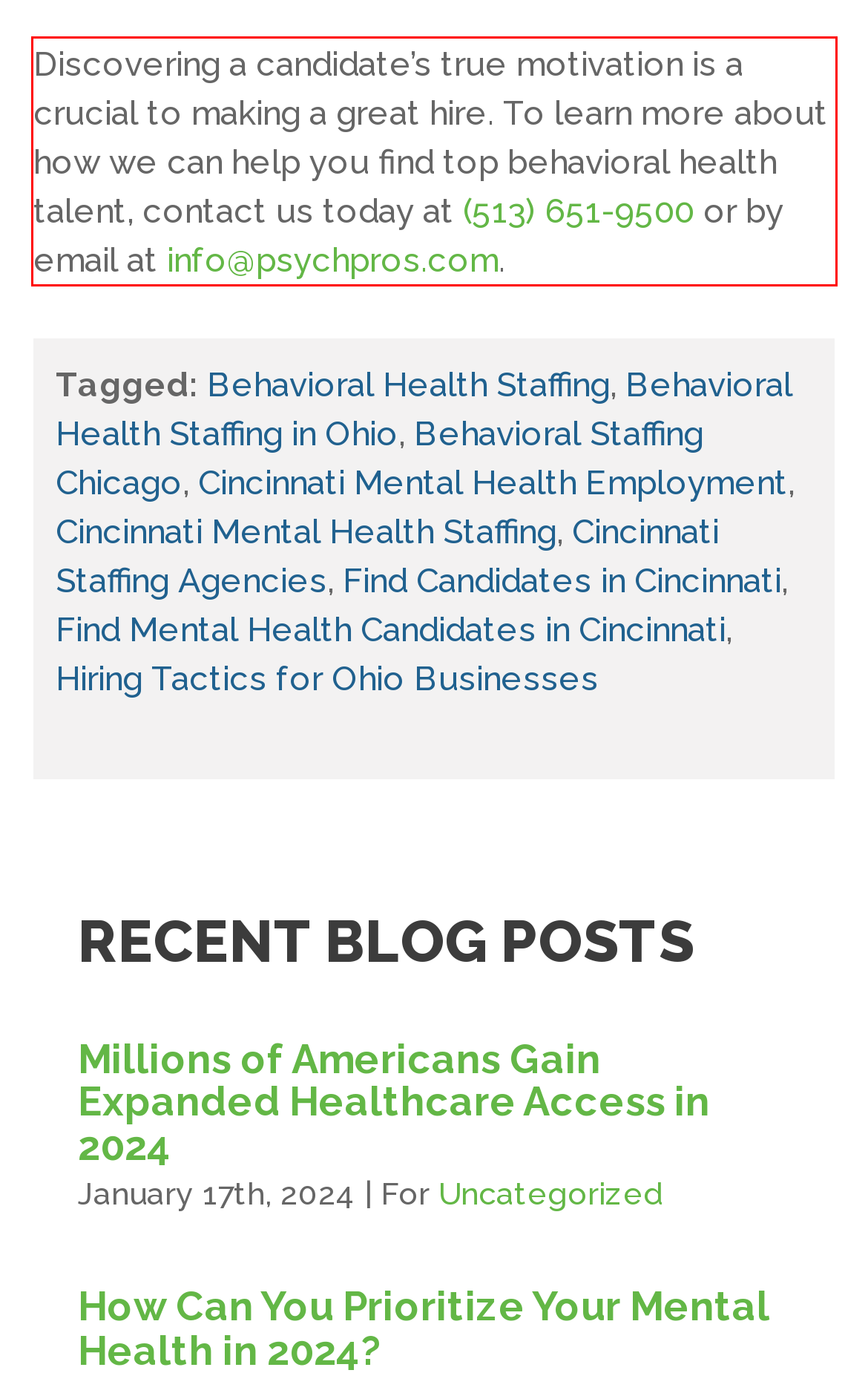Analyze the webpage screenshot and use OCR to recognize the text content in the red bounding box.

Discovering a candidate’s true motivation is a crucial to making a great hire. To learn more about how we can help you find top behavioral health talent, contact us today at (513) 651-9500 or by email at info@psychpros.com.